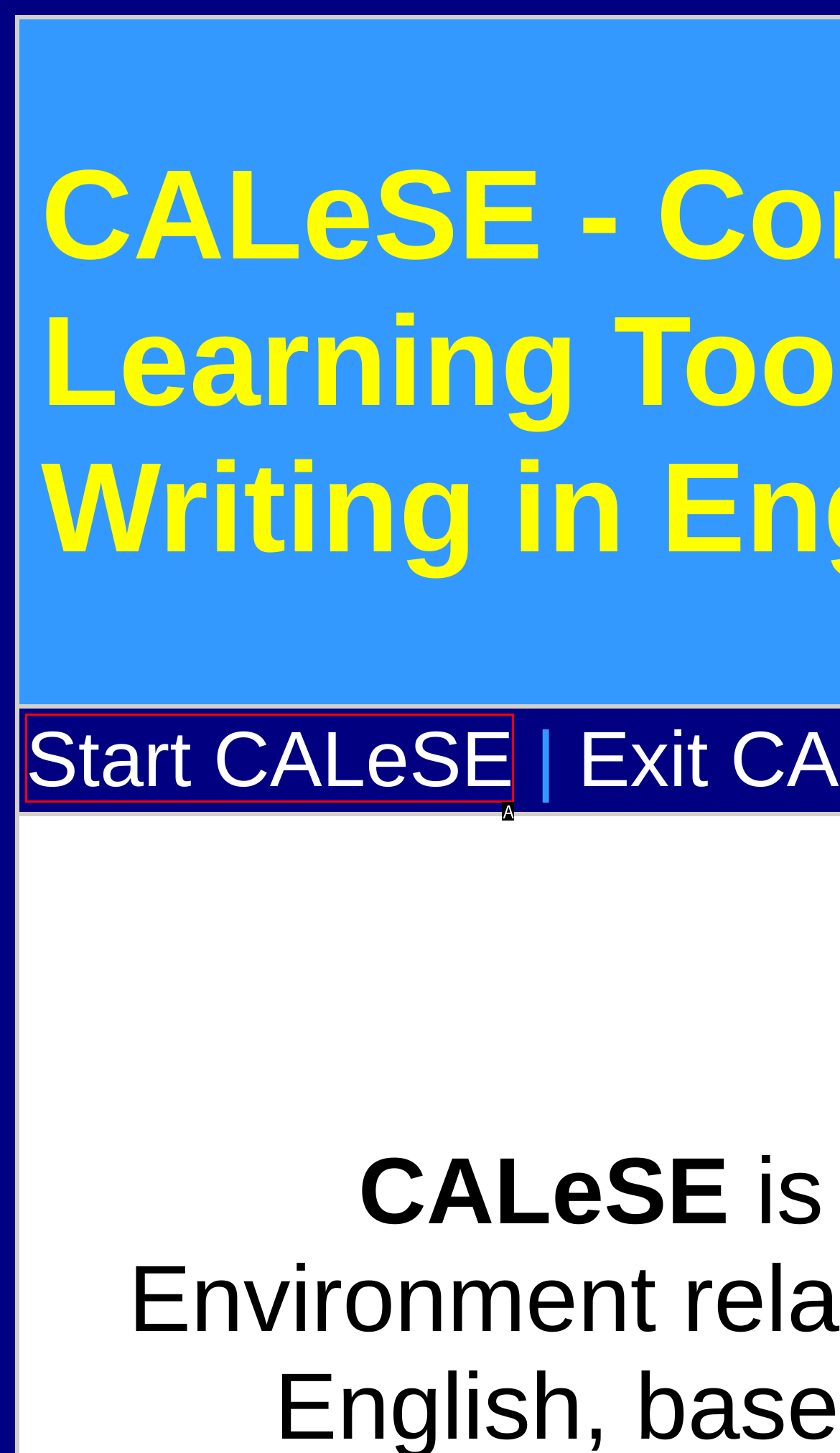Determine the HTML element that best aligns with the description: Start CALeSE
Answer with the appropriate letter from the listed options.

A